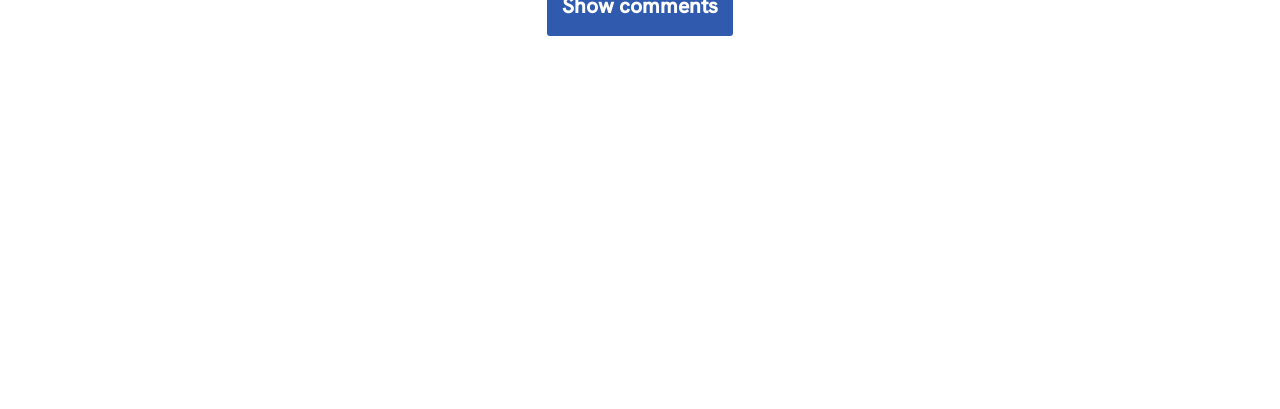Identify the bounding box coordinates for the UI element described as follows: name="s" placeholder="Search …" title="Search for:". Use the format (top-left x, top-left y, bottom-right x, bottom-right y) and ensure all values are floating point numbers between 0 and 1.

None